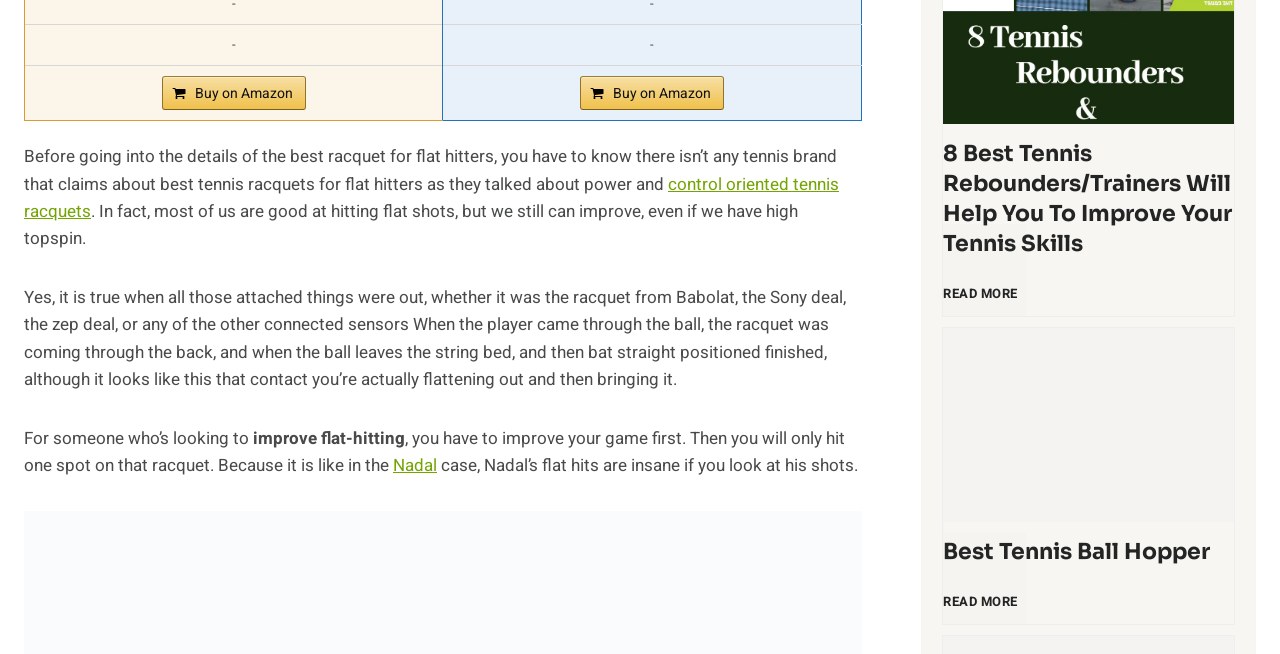Give the bounding box coordinates for the element described as: "Feed der Einträge".

None